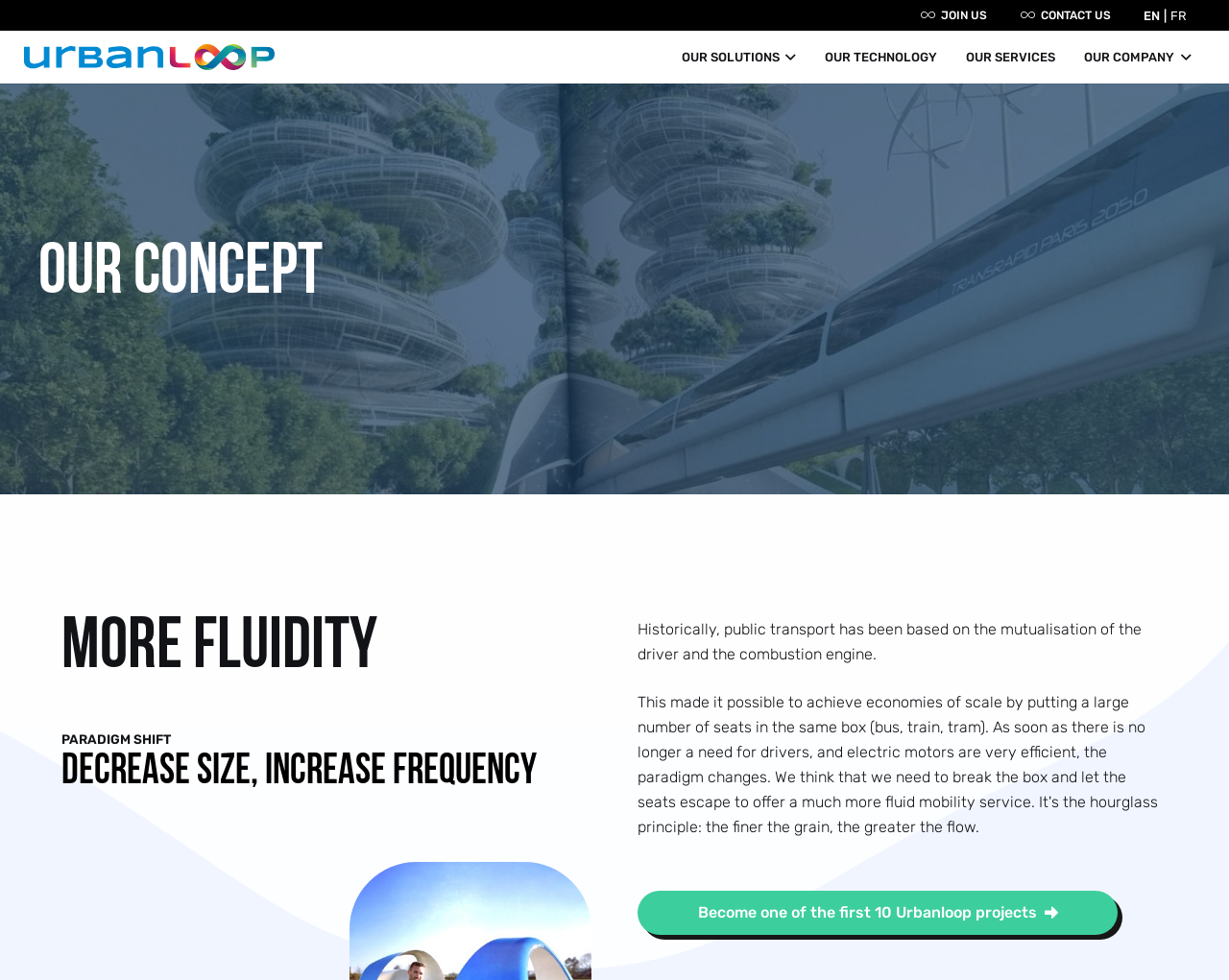Determine the bounding box coordinates of the clickable element to complete this instruction: "Select French language". Provide the coordinates in the format of four float numbers between 0 and 1, [left, top, right, bottom].

[0.949, 0.009, 0.973, 0.022]